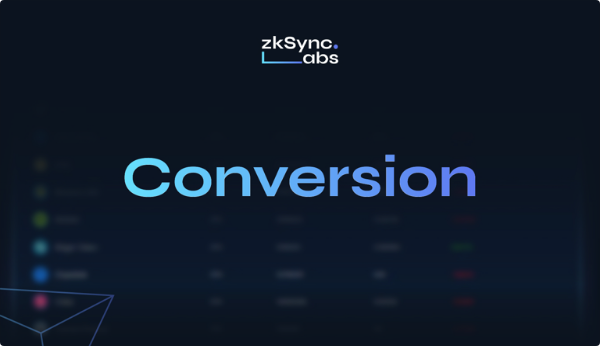What is the font style of the word 'Conversion'?
Using the image as a reference, answer with just one word or a short phrase.

Elegant gradient